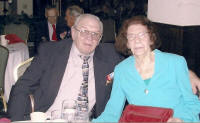What is the color of the granddaughter's outfit?
Look at the image and answer the question with a single word or phrase.

Turquoise